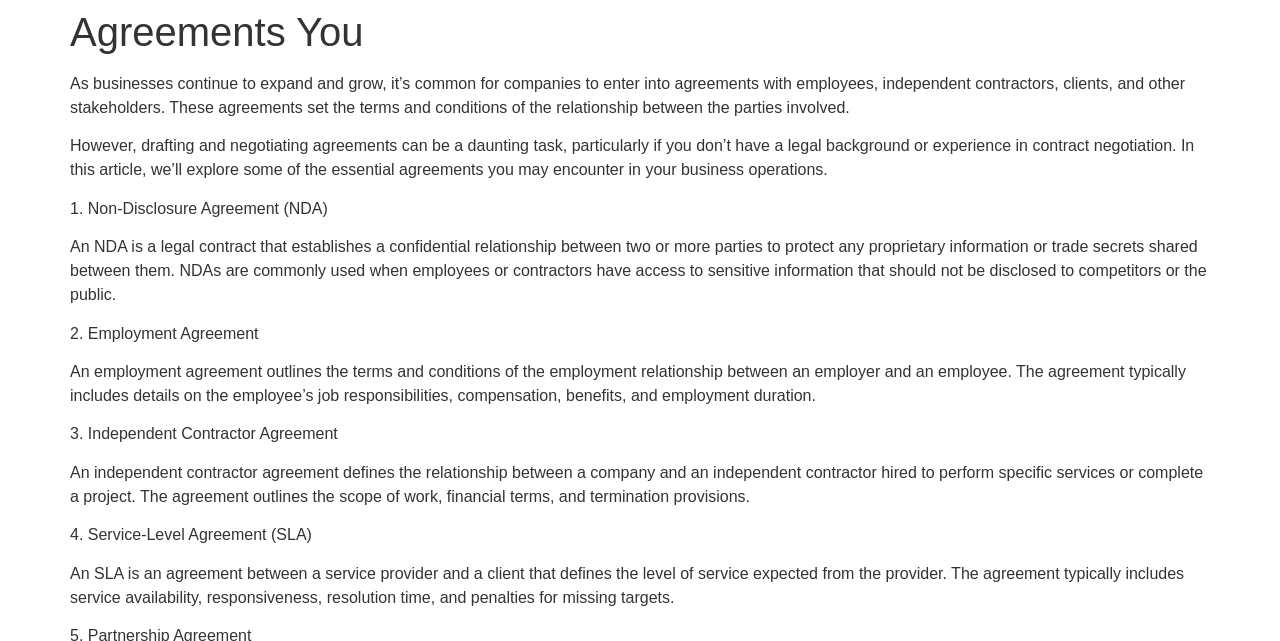What is a Service-Level Agreement?
From the details in the image, provide a complete and detailed answer to the question.

According to the webpage, an SLA is an agreement between a service provider and a client that defines the level of service expected from the provider, including service availability, responsiveness, resolution time, and penalties for missing targets.